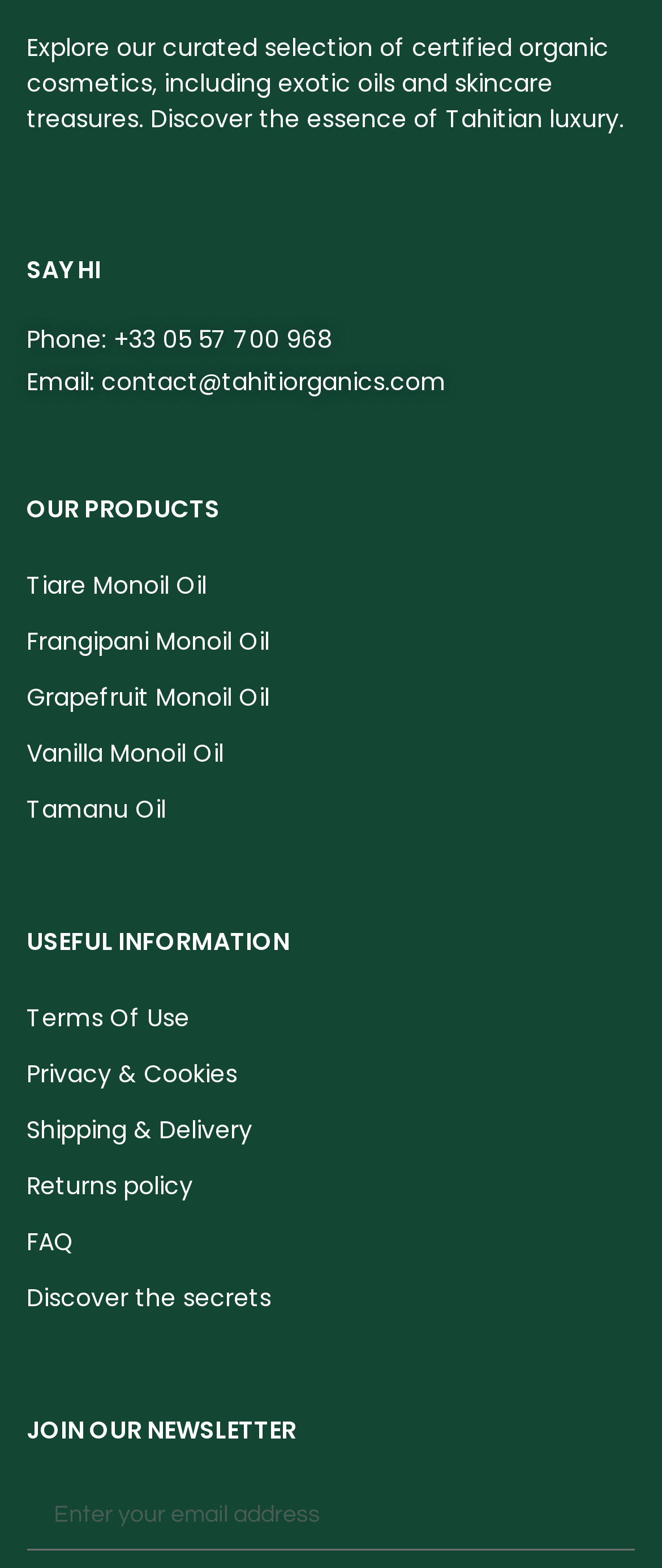Determine the bounding box coordinates of the section I need to click to execute the following instruction: "Click the menu button". Provide the coordinates as four float numbers between 0 and 1, i.e., [left, top, right, bottom].

None